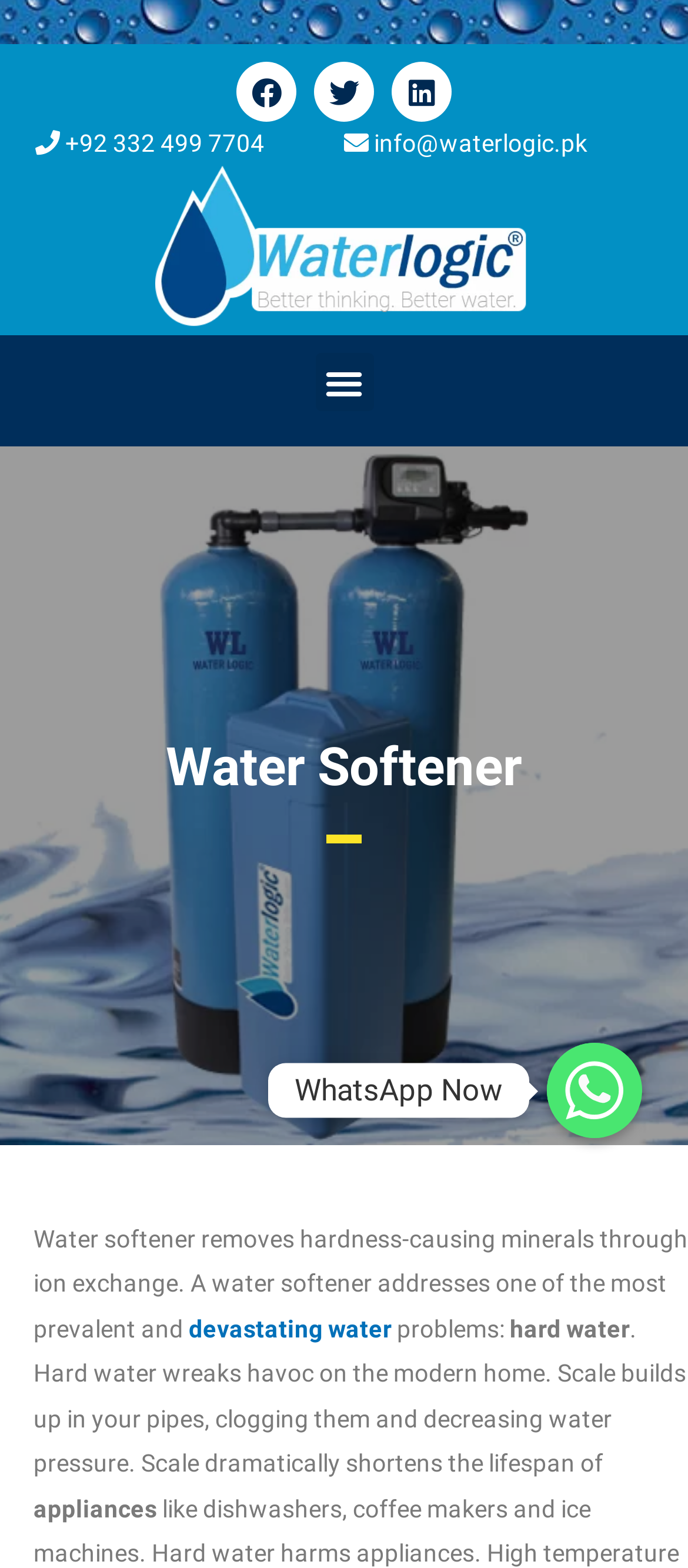Identify the bounding box coordinates of the clickable section necessary to follow the following instruction: "Contact through email". The coordinates should be presented as four float numbers from 0 to 1, i.e., [left, top, right, bottom].

[0.544, 0.082, 0.854, 0.1]